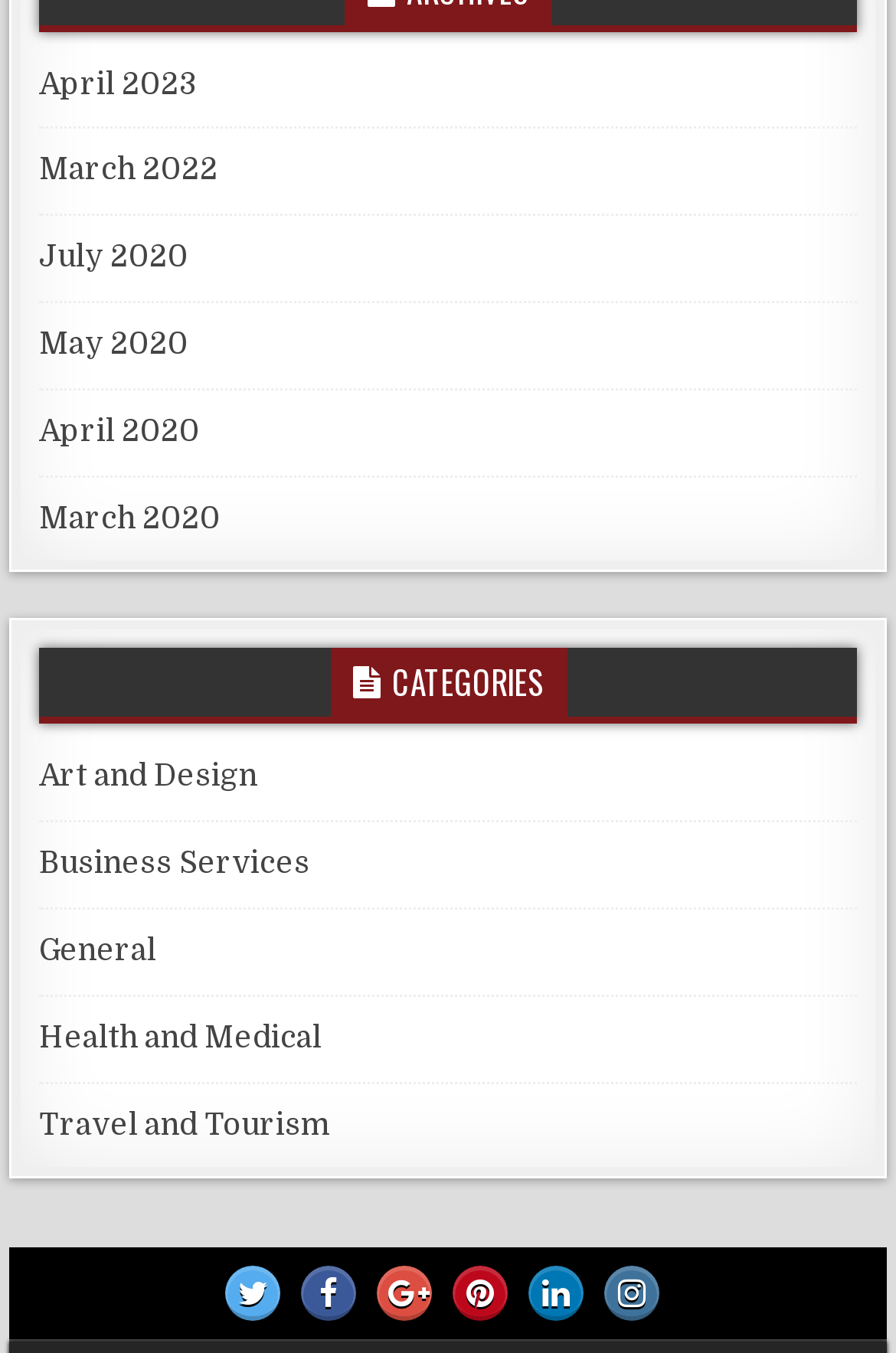Please reply with a single word or brief phrase to the question: 
What is the position of the 'General' category?

Third